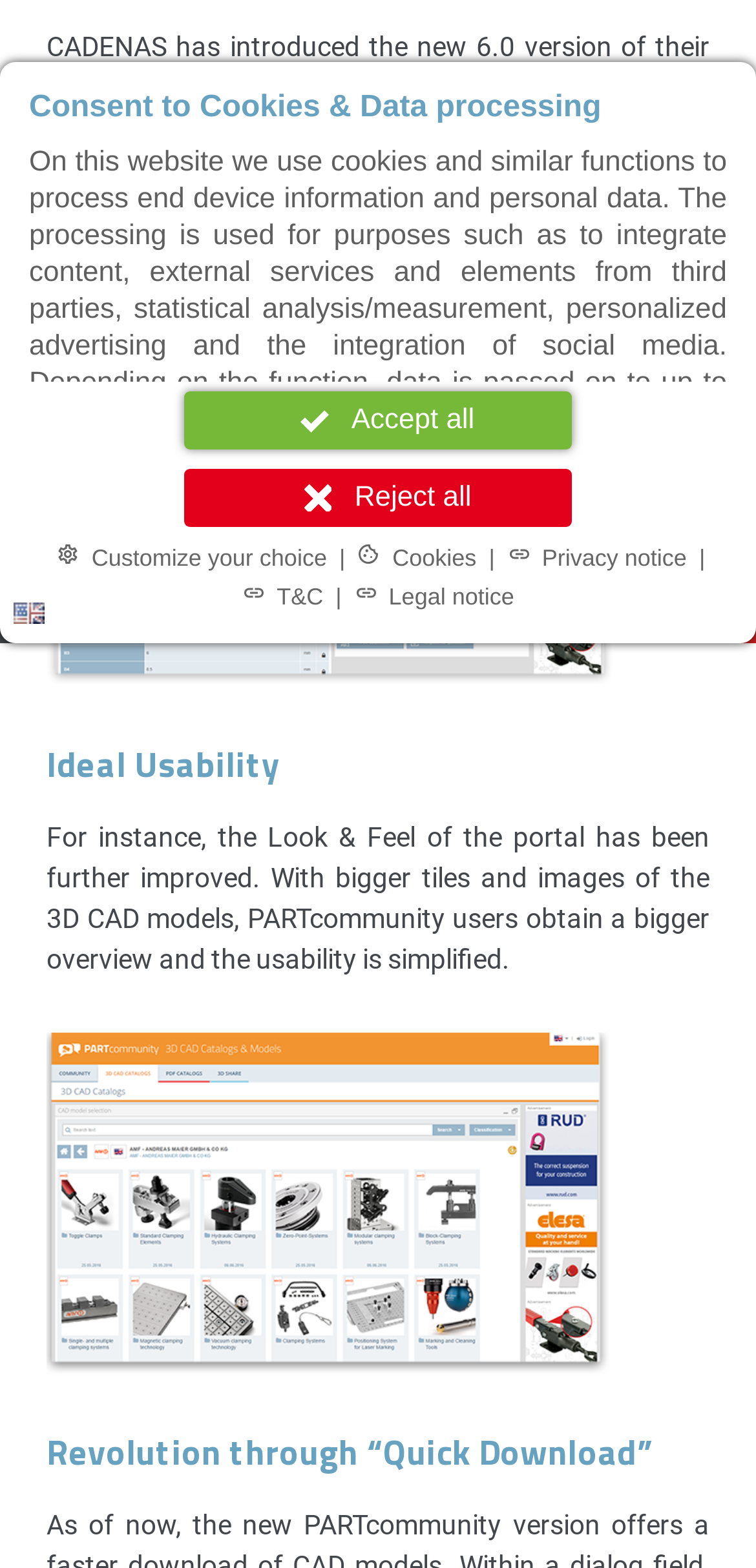Given the description "Legal notice", determine the bounding box of the corresponding UI element.

[0.46, 0.367, 0.688, 0.392]